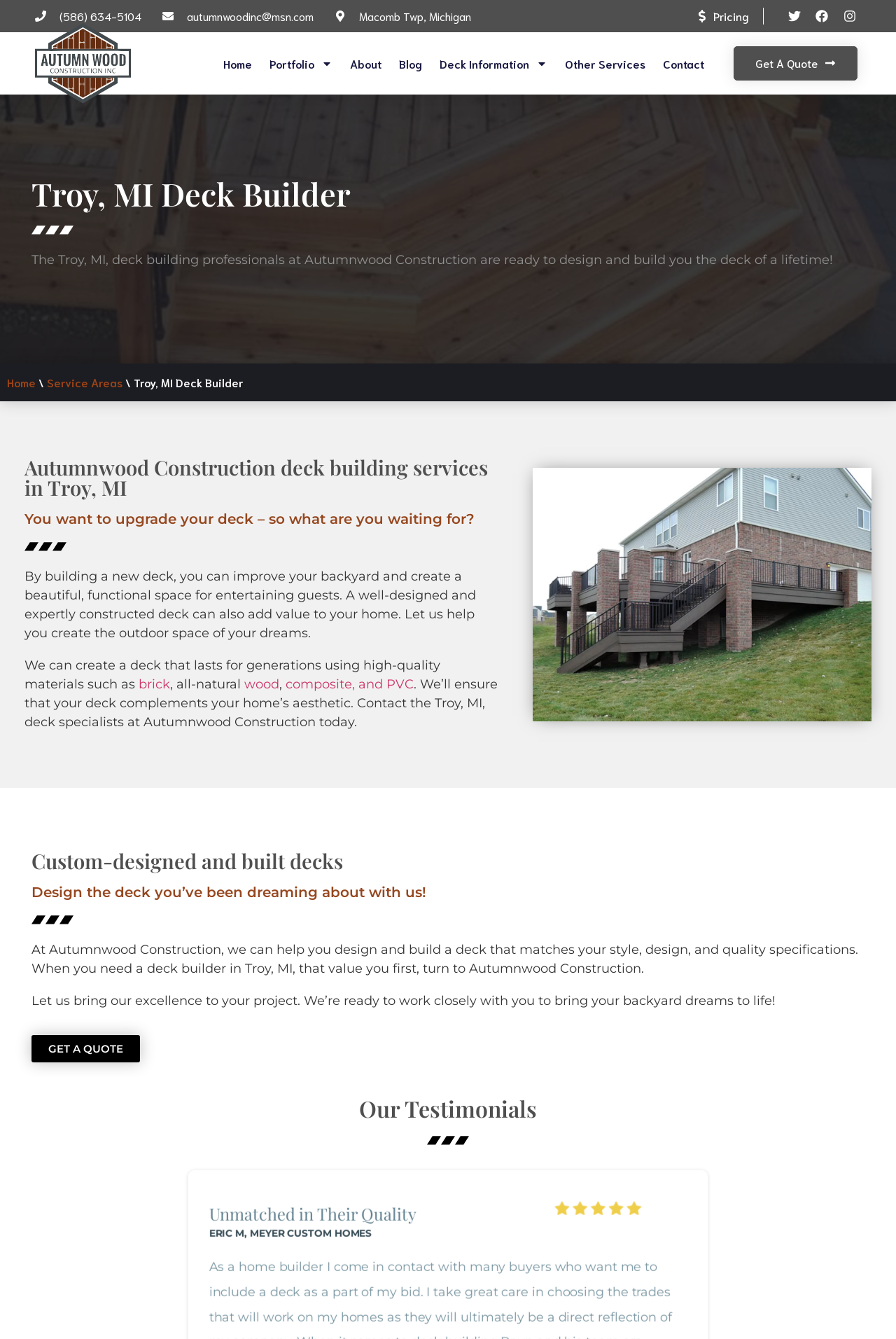Could you locate the bounding box coordinates for the section that should be clicked to accomplish this task: "Learn more about 'Deck Information'".

[0.491, 0.035, 0.611, 0.059]